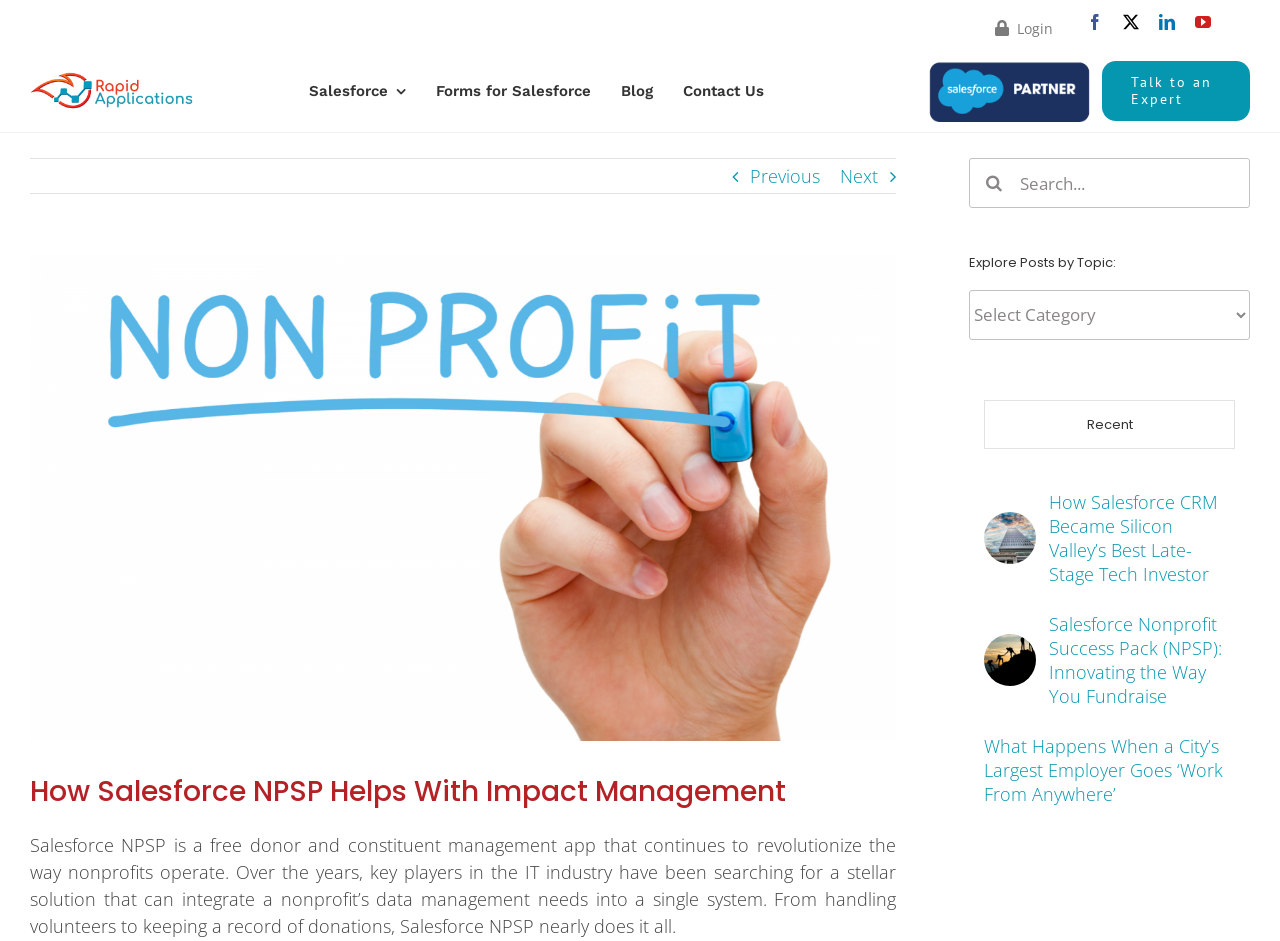Provide a thorough description of the webpage's content and layout.

The webpage is about Salesforce NPSP, a free donor and constituent management app for nonprofits. At the top, there is a navigation menu with a "Login" link and social media links to Facebook, Twitter, LinkedIn, and YouTube. Below this, there is a logo for Rapid Applications and another navigation menu with links to Salesforce, Forms for Salesforce, Blog, and Contact Us.

On the left side, there is a prominent link to "Rapid Applications Salesforce Partner" and a call-to-action button "Talk to an Expert". Below this, there are navigation links to previous and next pages.

The main content of the page is an article titled "How Salesforce NPSP Helps With Impact Management". The article has a brief summary at the top, which is also the meta description. The article text describes how Salesforce NPSP is a comprehensive solution for nonprofits, handling volunteers, donations, and more.

On the right side, there is a complementary section with a search bar and a dropdown menu to explore posts by topic. Below this, there are several links to recent articles, including "How Salesforce CRM Became Silicon Valley’s Best Late-Stage Tech Investor" and "Salesforce Nonprofit Success Pack (NPSP): Innovating the Way You Fundraise", which also has an accompanying image.